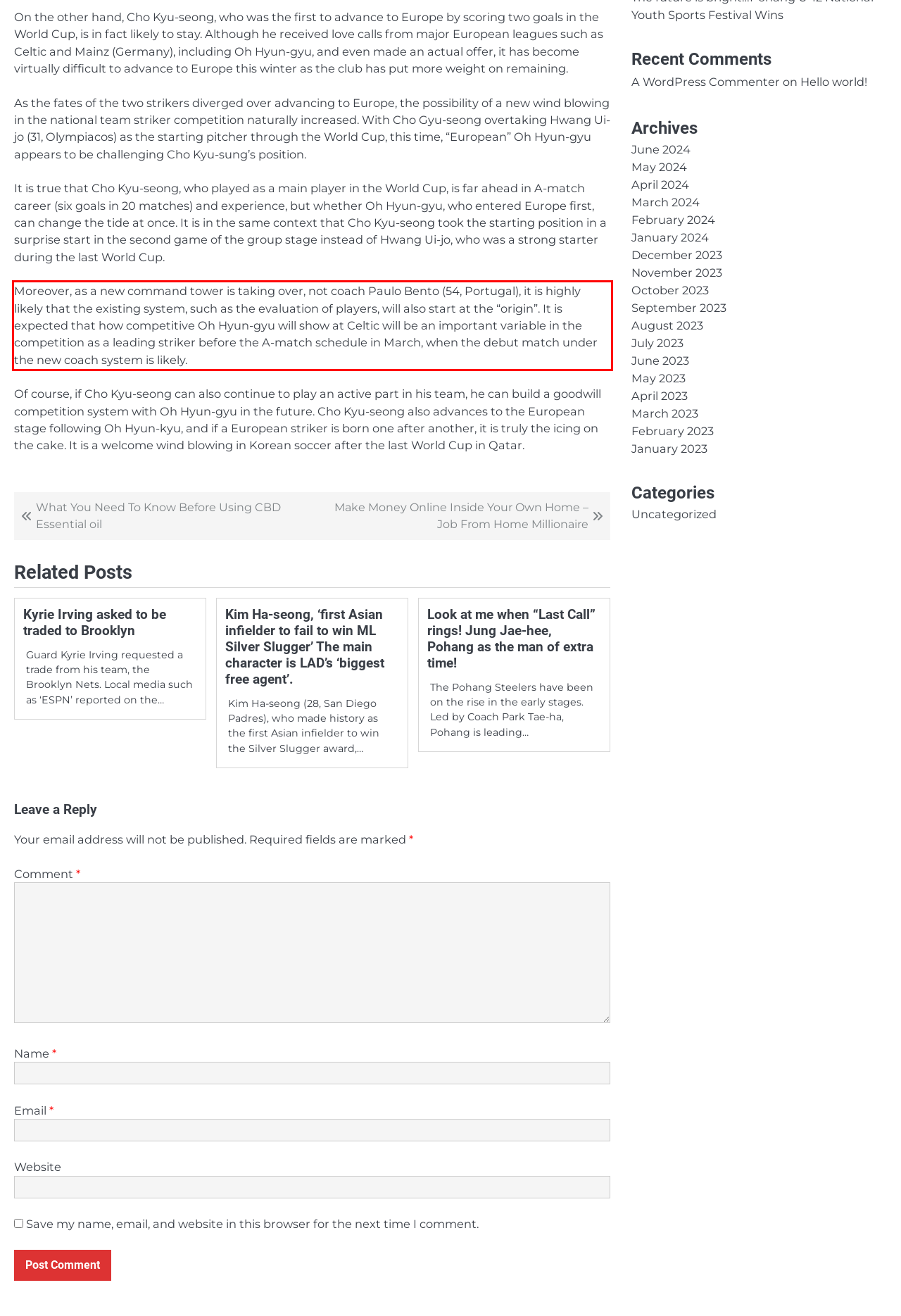Given a screenshot of a webpage containing a red bounding box, perform OCR on the text within this red bounding box and provide the text content.

Moreover, as a new command tower is taking over, not coach Paulo Bento (54, Portugal), it is highly likely that the existing system, such as the evaluation of players, will also start at the “origin”. It is expected that how competitive Oh Hyun-gyu will show at Celtic will be an important variable in the competition as a leading striker before the A-match schedule in March, when the debut match under the new coach system is likely.